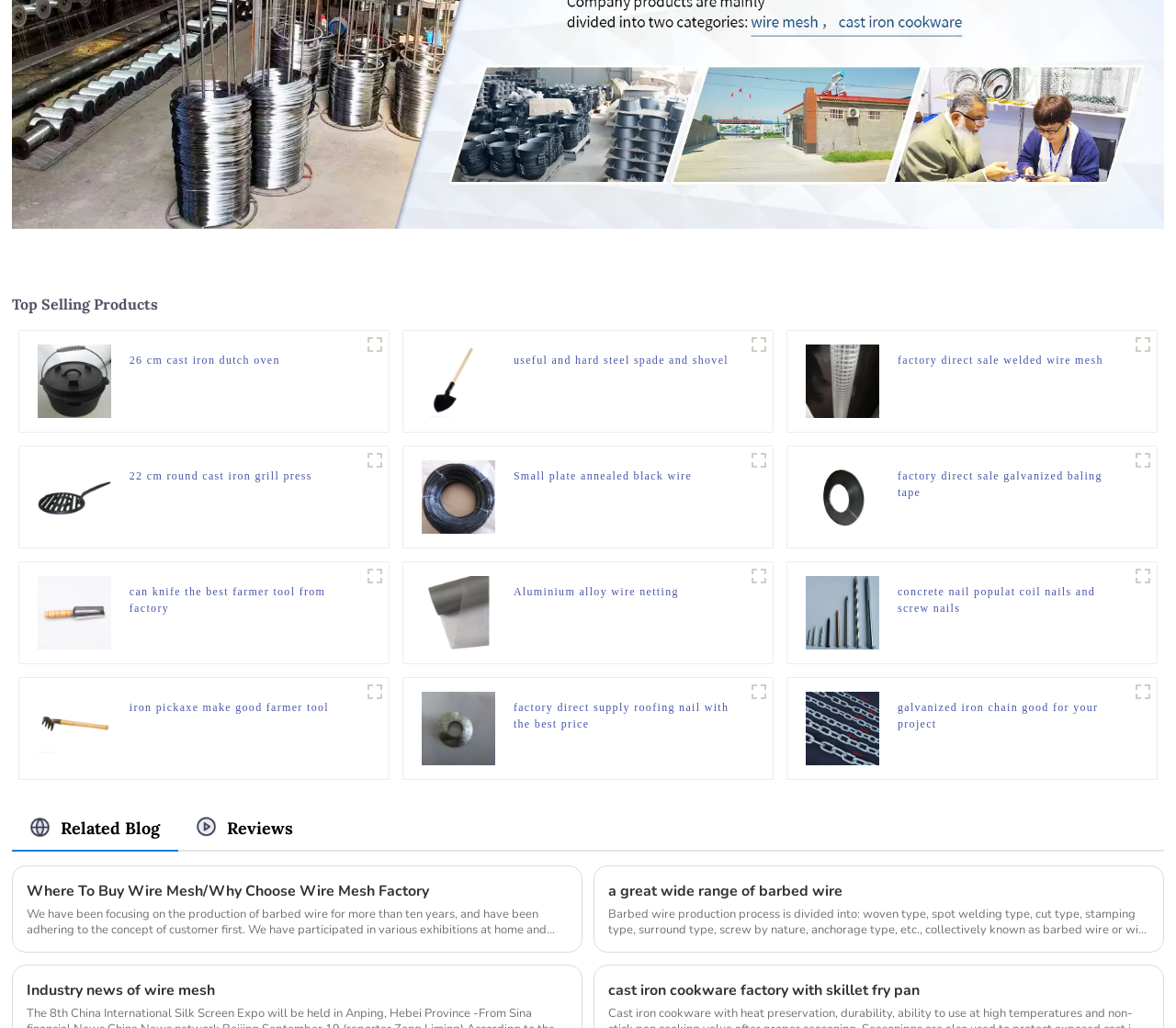Provide the bounding box coordinates of the section that needs to be clicked to accomplish the following instruction: "View factory direct sale welded wire mesh product details."

[0.763, 0.342, 0.938, 0.374]